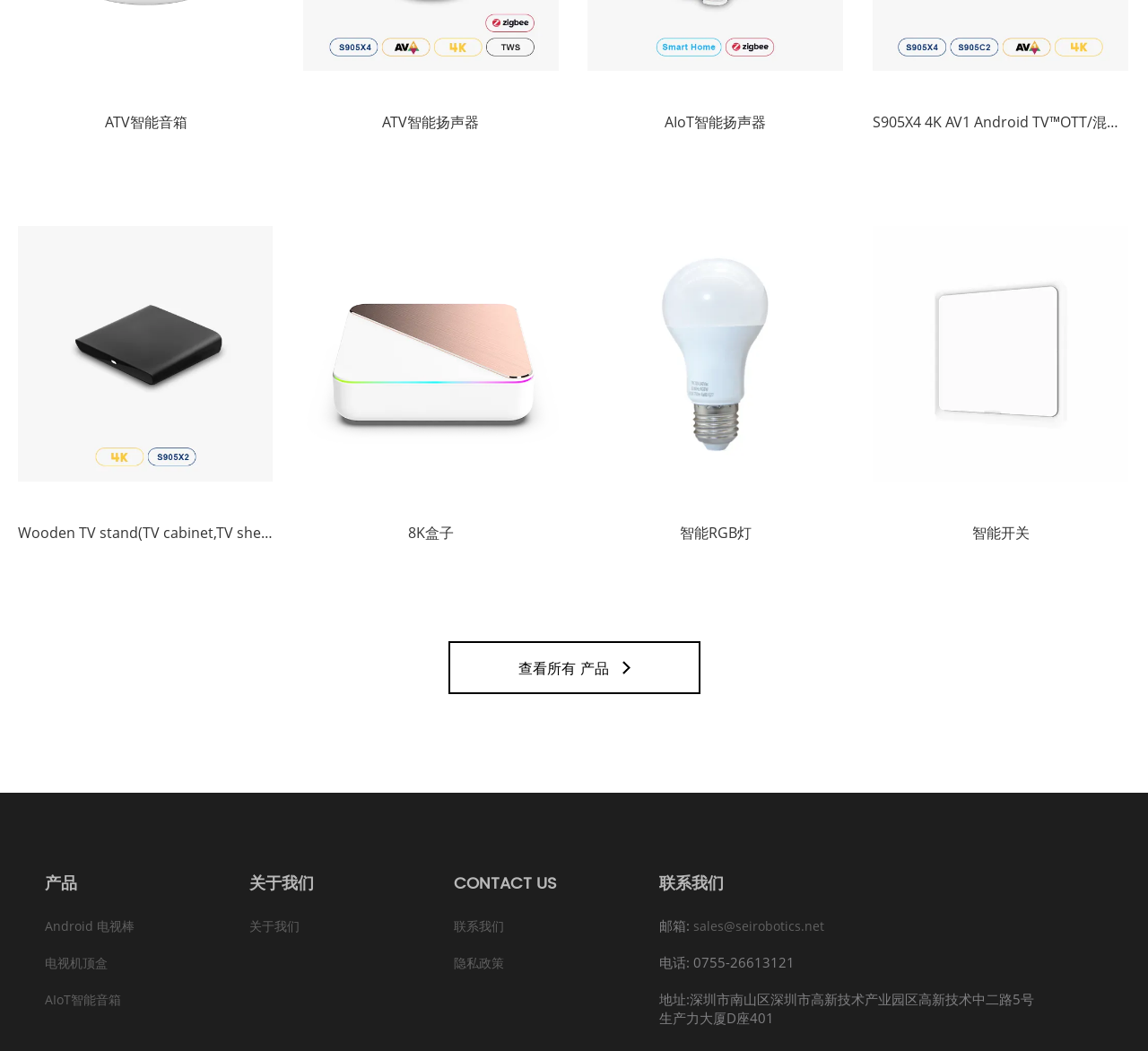How many products are displayed on the top row?
From the image, provide a succinct answer in one word or a short phrase.

4